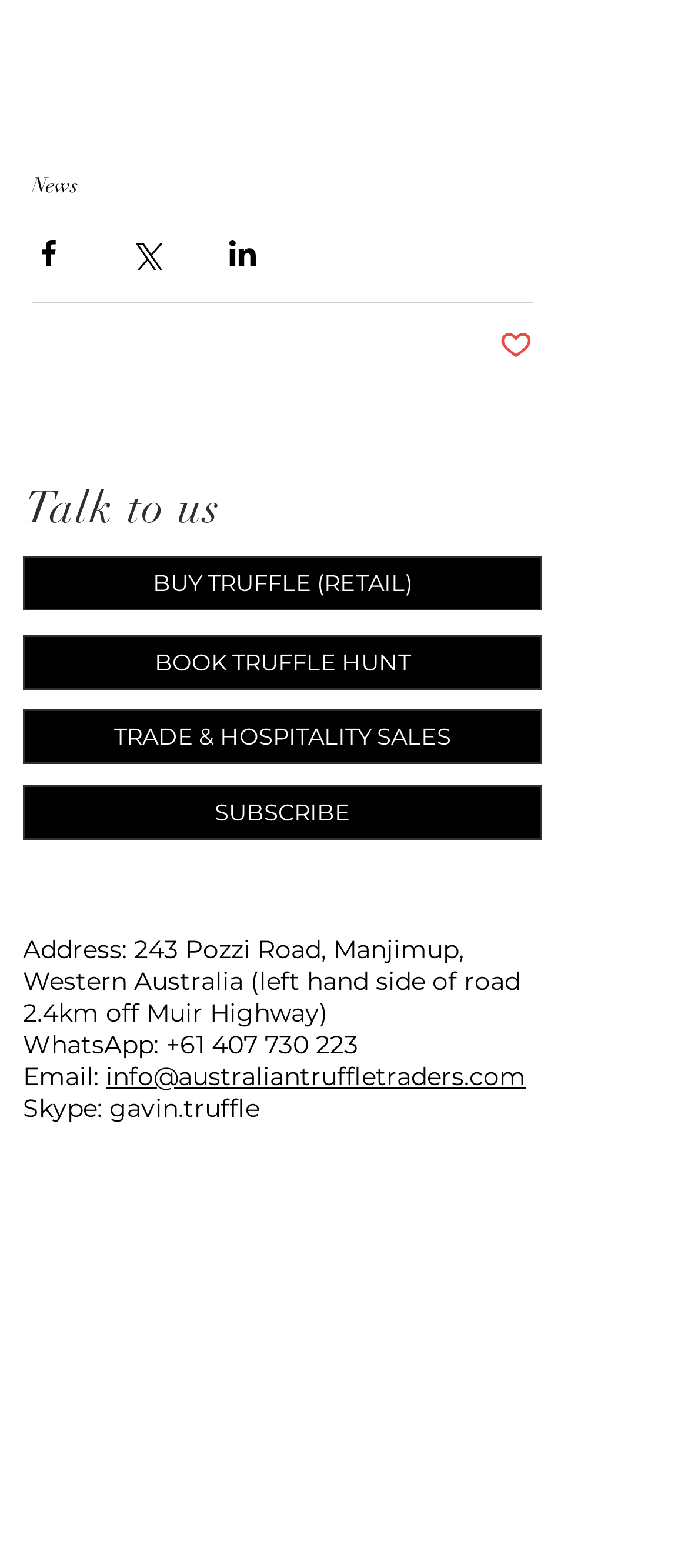Specify the bounding box coordinates (top-left x, top-left y, bottom-right x, bottom-right y) of the UI element in the screenshot that matches this description: SUBSCRIBE

[0.033, 0.501, 0.787, 0.536]